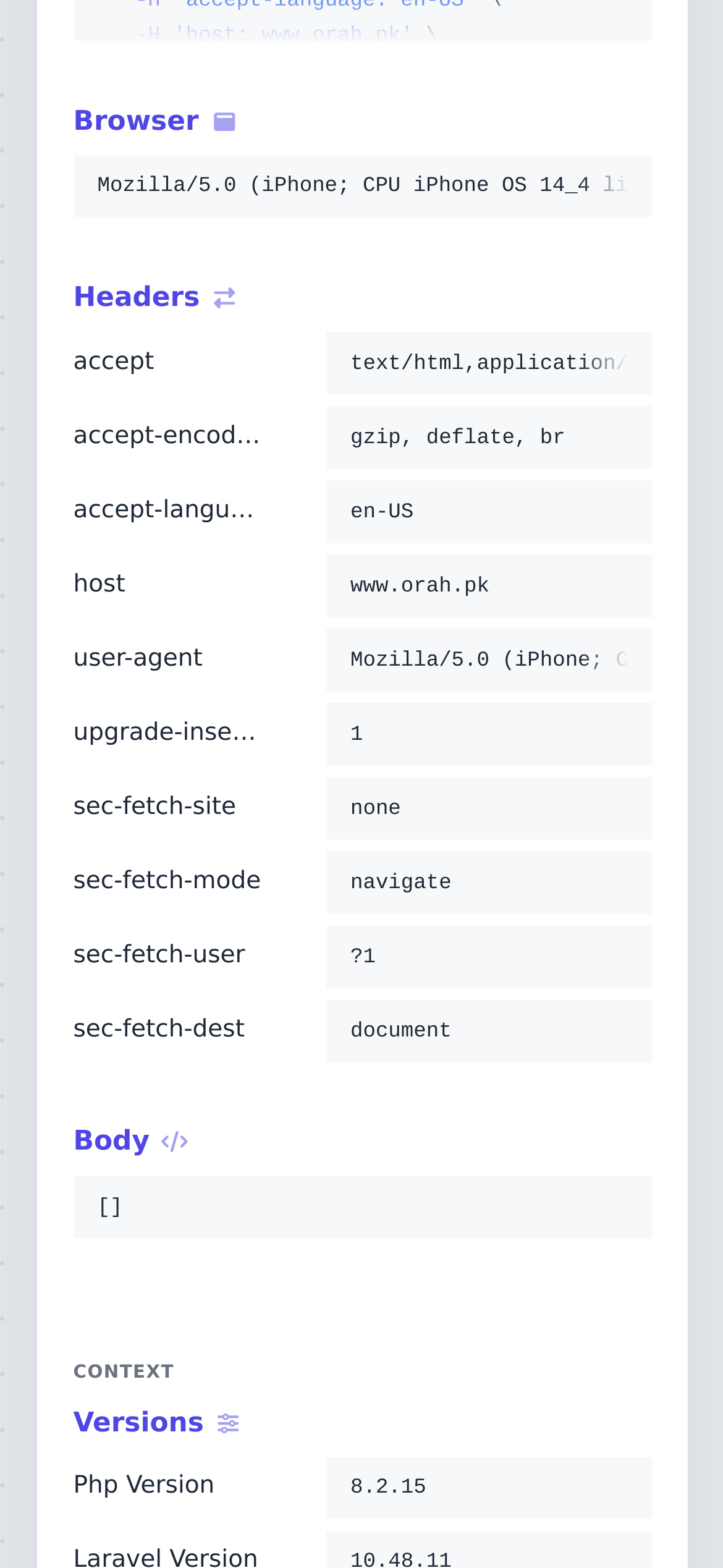What is the PHP version?
Please give a well-detailed answer to the question.

The PHP version is '8.2.15' which is indicated by the code element with the text '8.2.15' at coordinates [0.483, 0.943, 0.588, 0.957] under the 'Php Version' term.